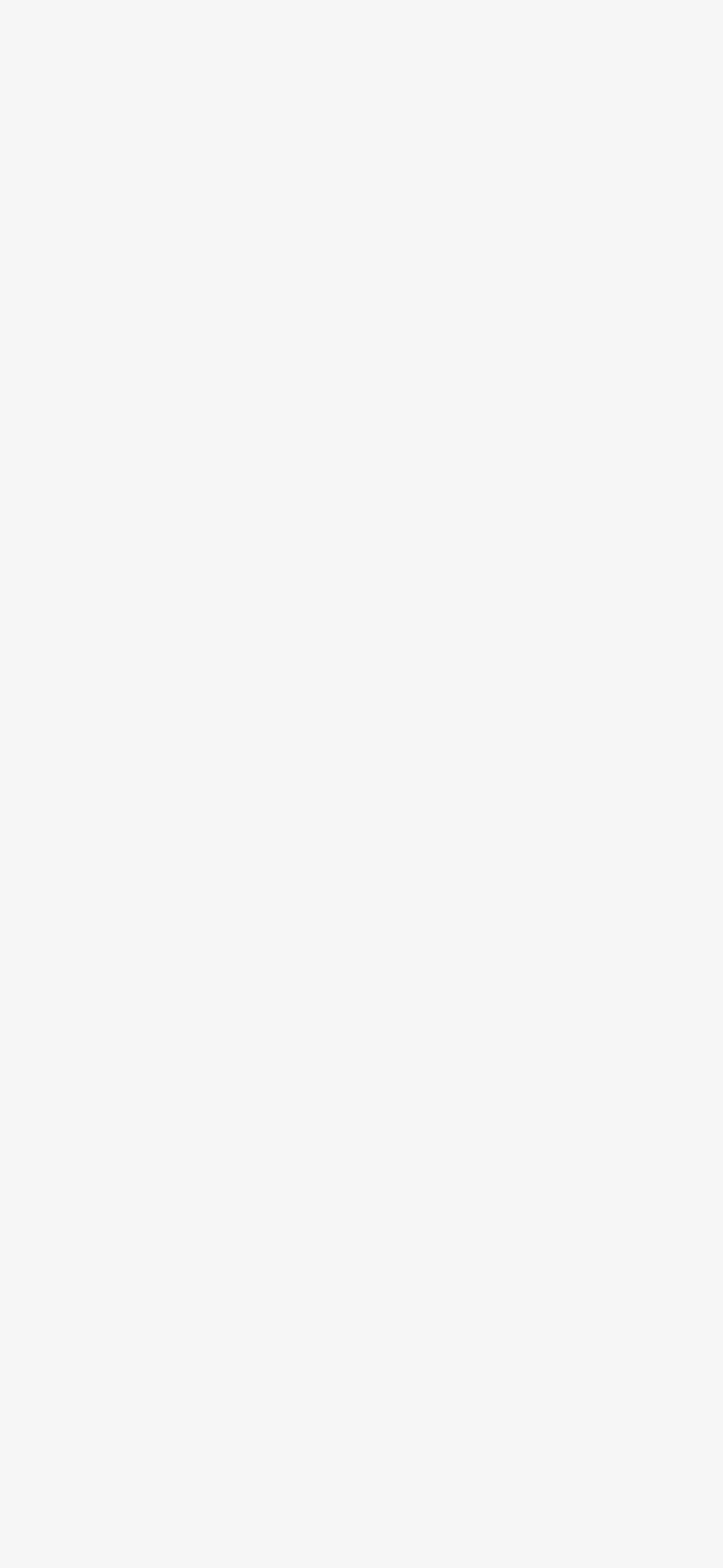Locate the bounding box coordinates of the segment that needs to be clicked to meet this instruction: "View the English speech for three minutes".

[0.341, 0.487, 0.961, 0.571]